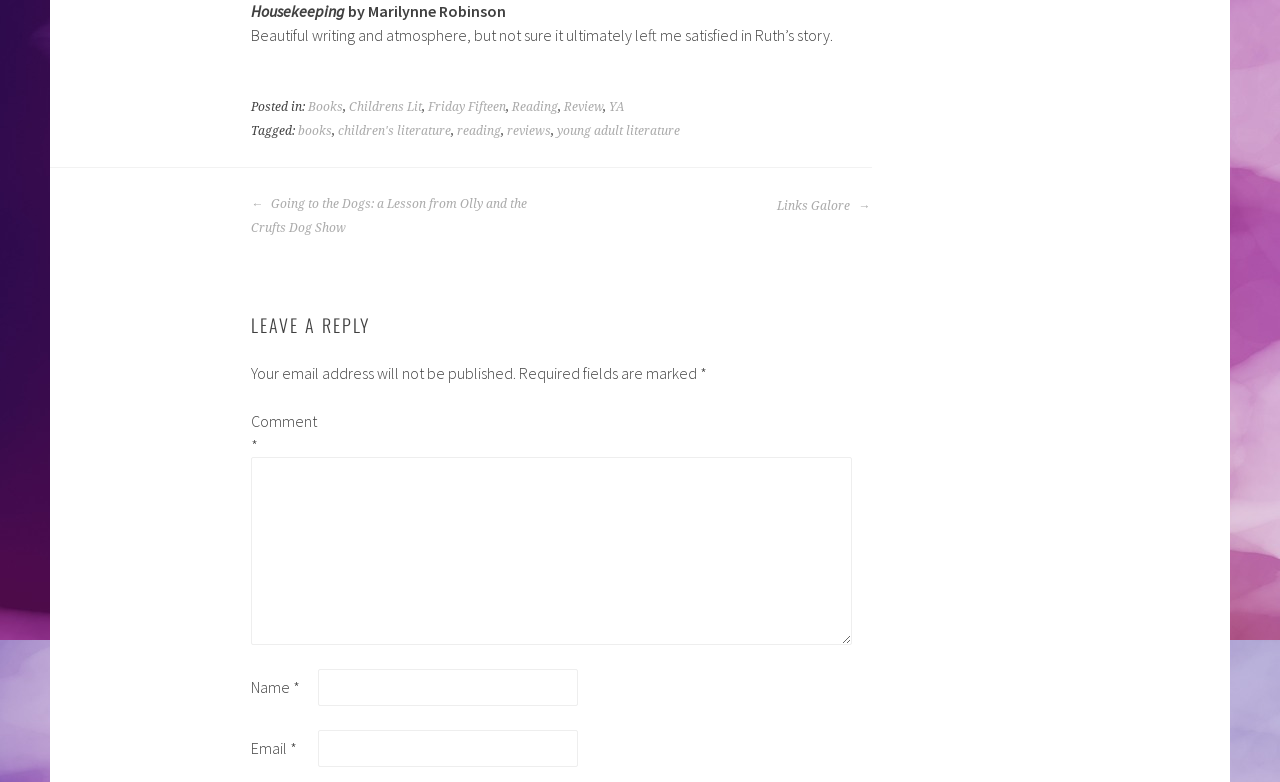Identify the bounding box coordinates for the UI element described as follows: "children's literature". Ensure the coordinates are four float numbers between 0 and 1, formatted as [left, top, right, bottom].

[0.264, 0.158, 0.352, 0.176]